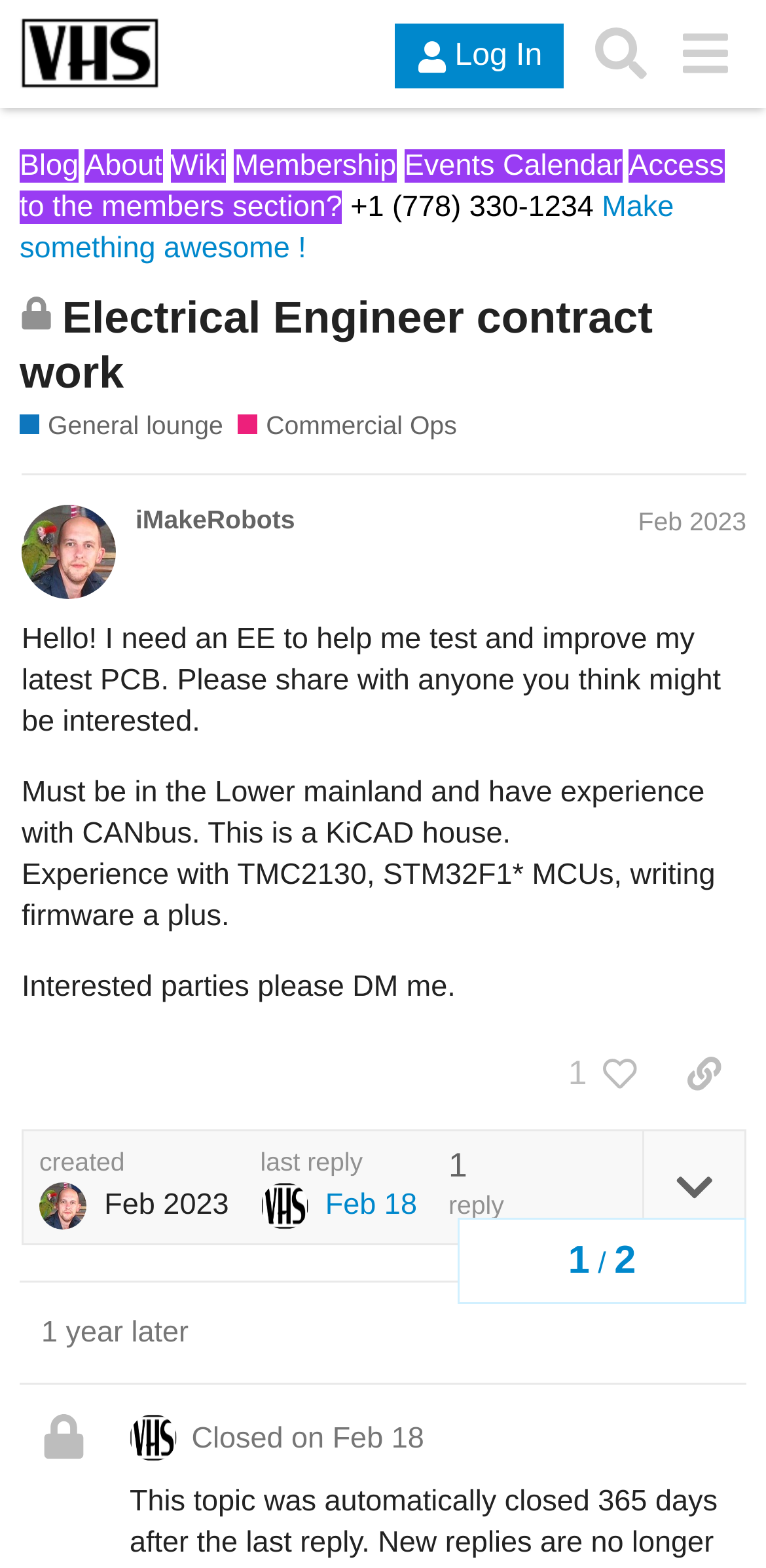Locate the bounding box of the UI element with the following description: "Electrical Engineer contract work".

[0.026, 0.185, 0.852, 0.254]